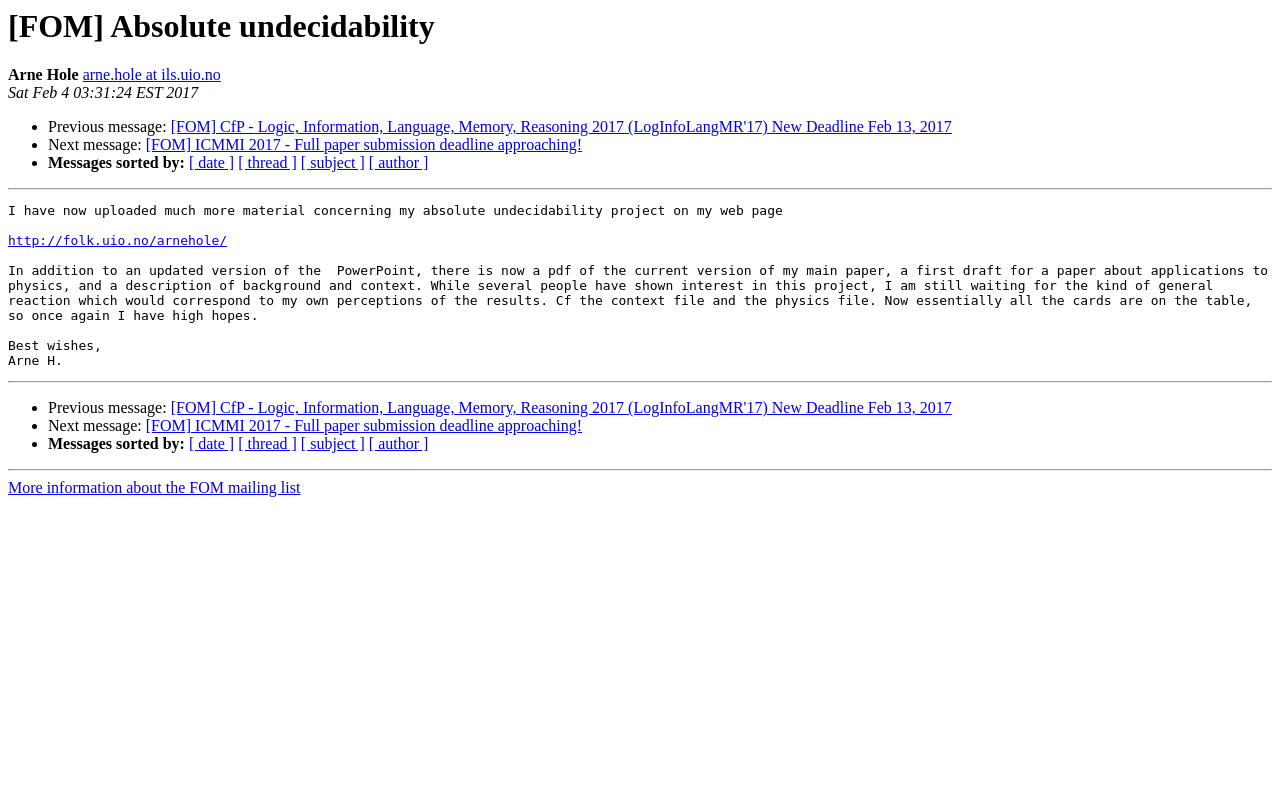Locate the bounding box of the UI element described in the following text: "http://folk.uio.no/arnehole/".

[0.006, 0.289, 0.177, 0.308]